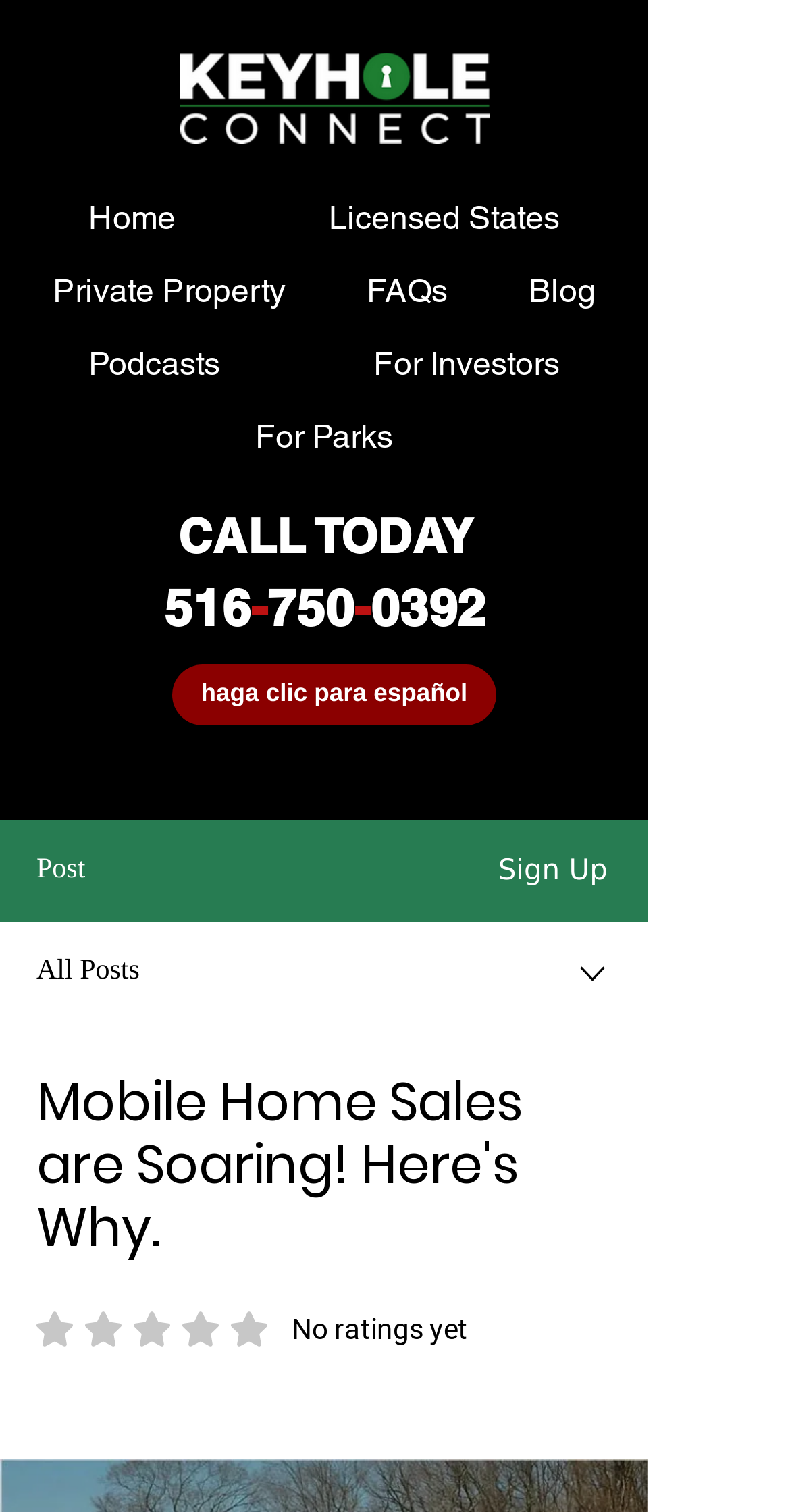Please identify the bounding box coordinates of the region to click in order to complete the task: "Click to read blog posts". The coordinates must be four float numbers between 0 and 1, specified as [left, top, right, bottom].

[0.628, 0.174, 0.795, 0.212]